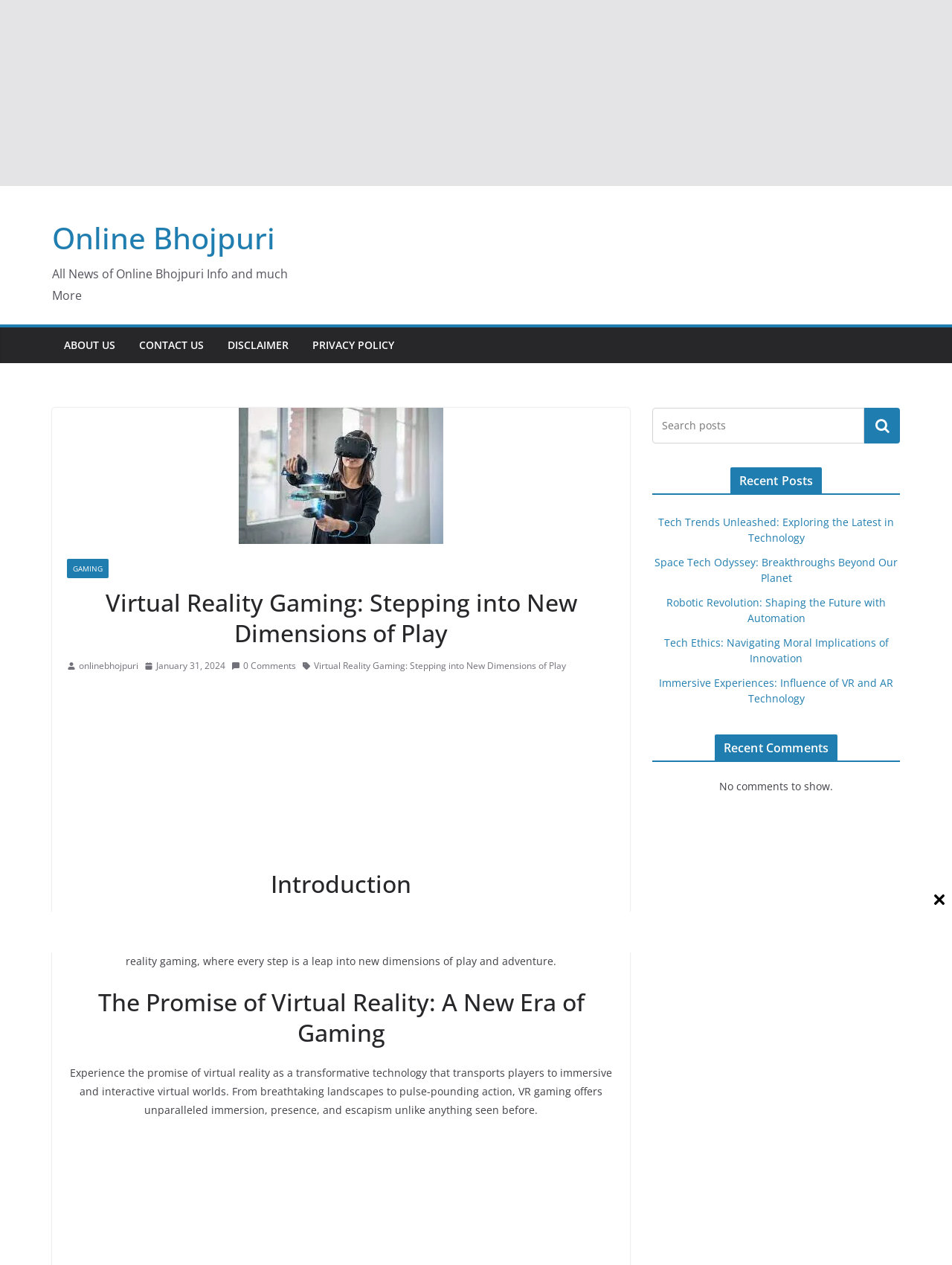Please locate the bounding box coordinates of the element that should be clicked to achieve the given instruction: "Read the article about Virtual Reality Gaming".

[0.33, 0.52, 0.595, 0.533]